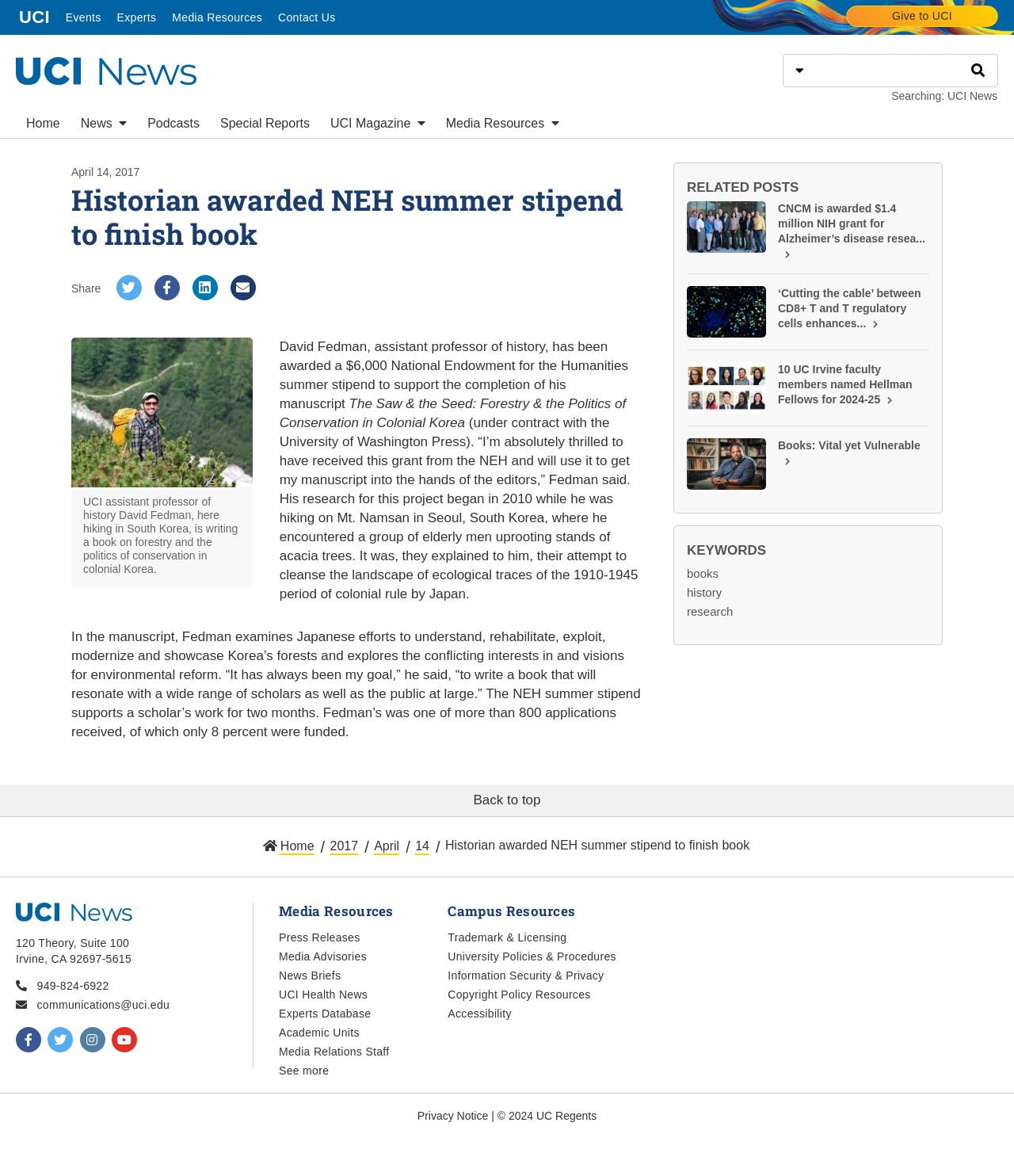Please find the bounding box for the following UI element description. Provide the coordinates in (top-left x, top-left y, bottom-right x, bottom-right y) format, with values between 0 and 1: Find us on Instagram

[0.079, 0.879, 0.104, 0.89]